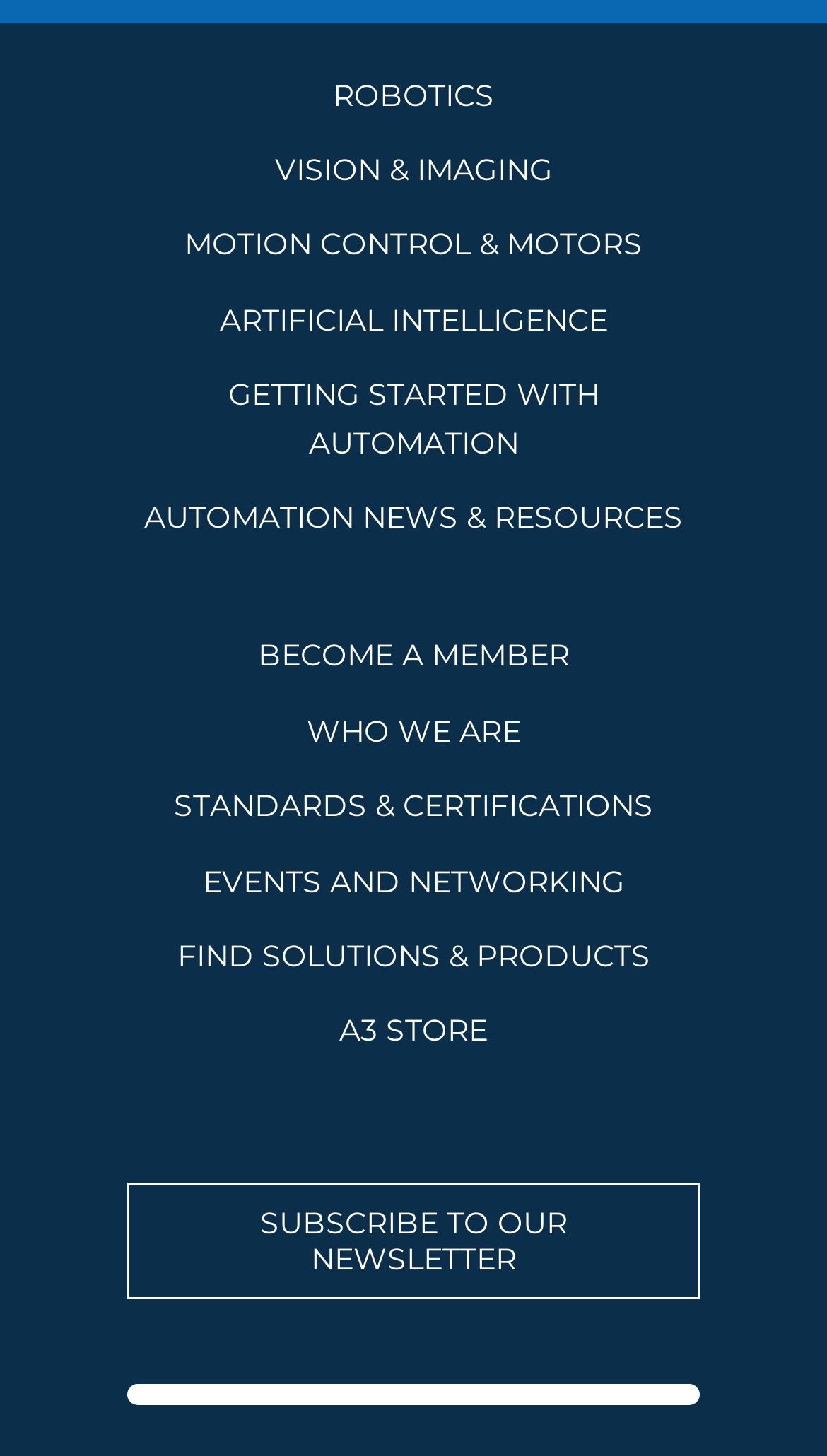Pinpoint the bounding box coordinates of the element you need to click to execute the following instruction: "Find solutions and products". The bounding box should be represented by four float numbers between 0 and 1, in the format [left, top, right, bottom].

[0.214, 0.643, 0.786, 0.67]